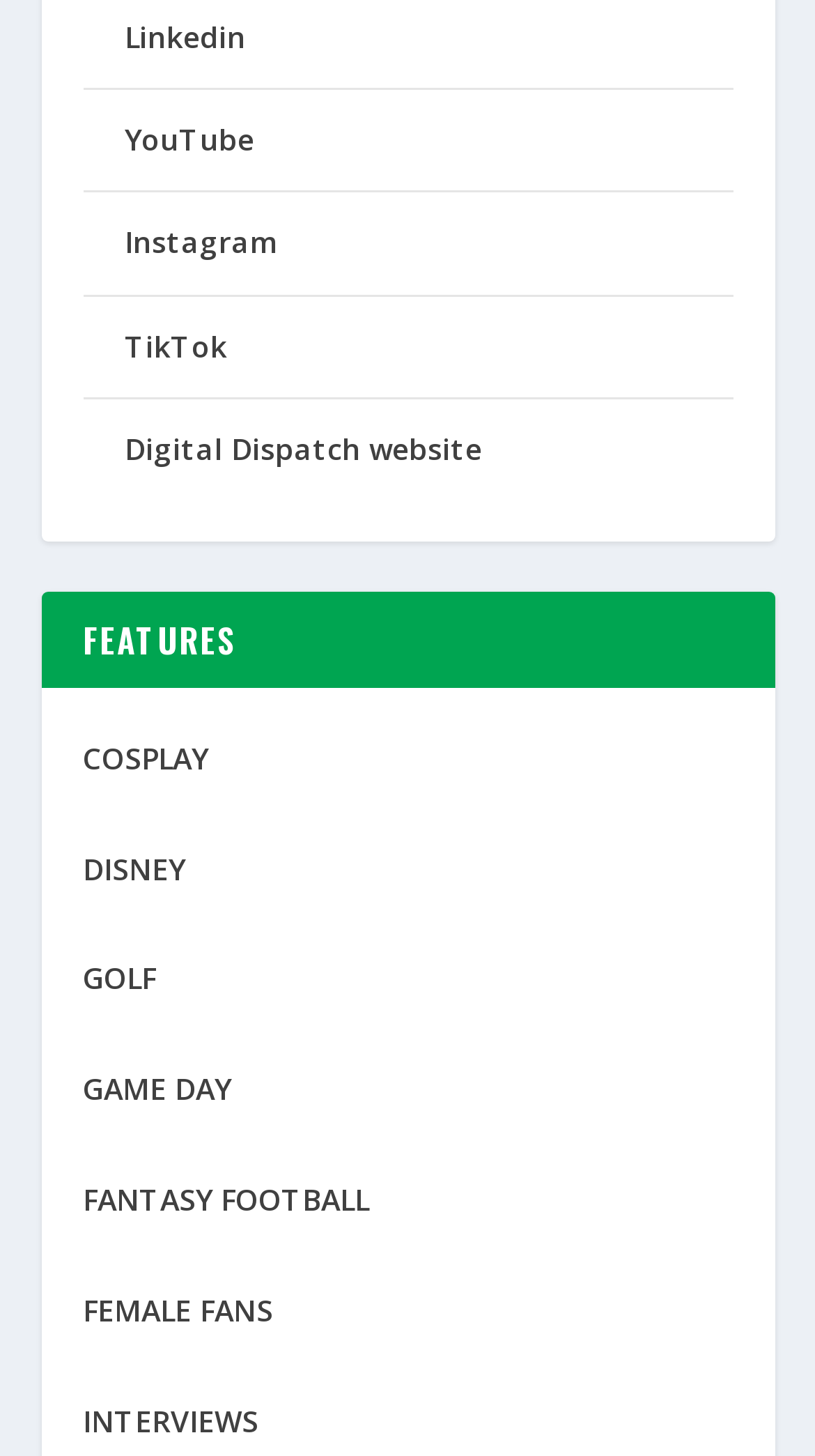Could you highlight the region that needs to be clicked to execute the instruction: "explore FEATURES"?

[0.05, 0.406, 0.95, 0.472]